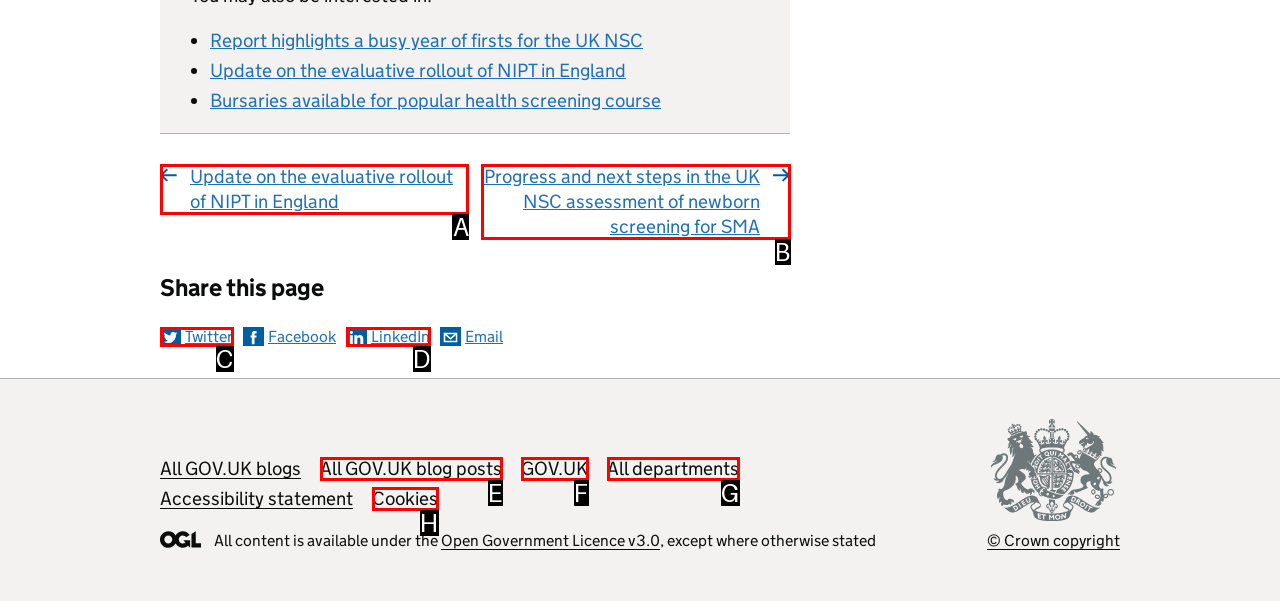Pick the option that best fits the description: LinkedIn. Reply with the letter of the matching option directly.

D